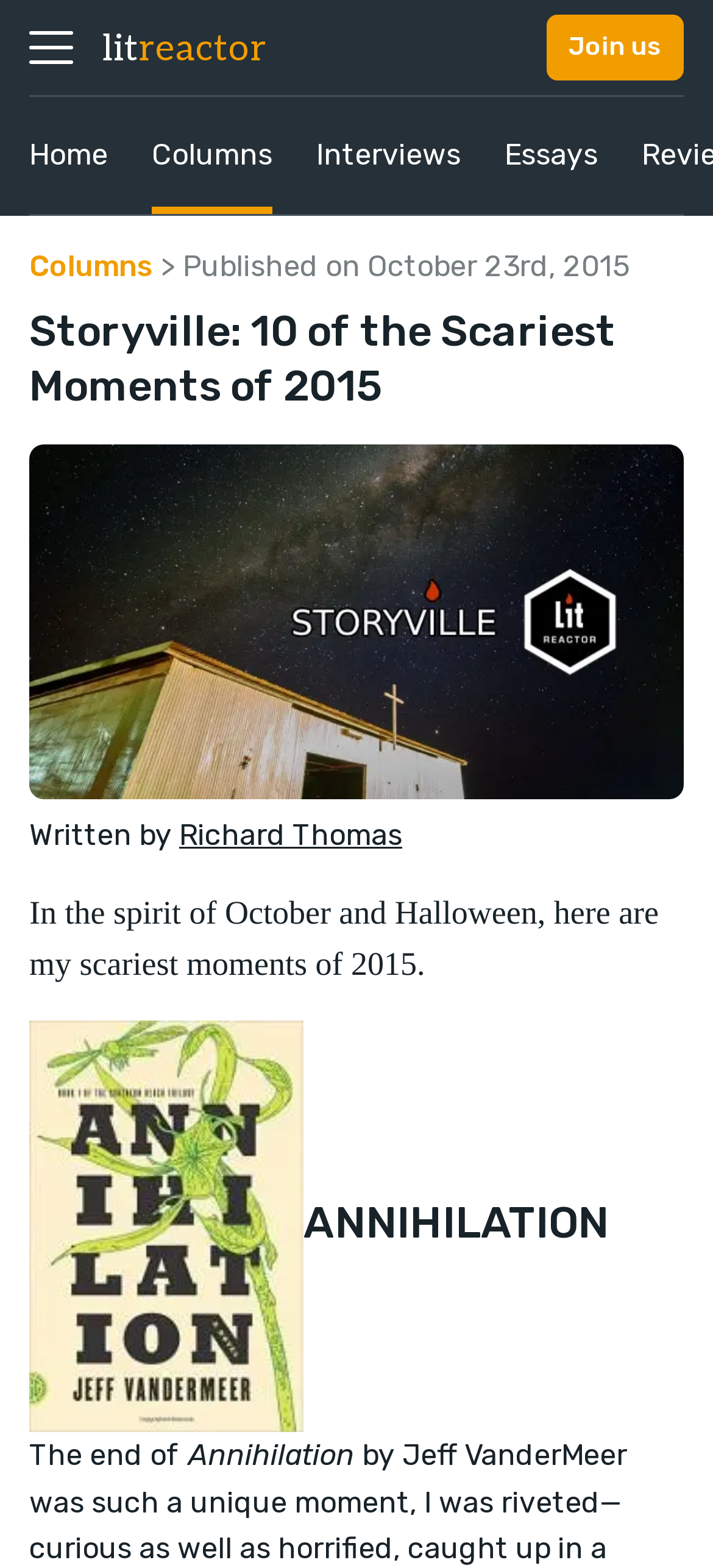Please extract and provide the main headline of the webpage.

Storyville: 10 of the Scariest Moments of 2015